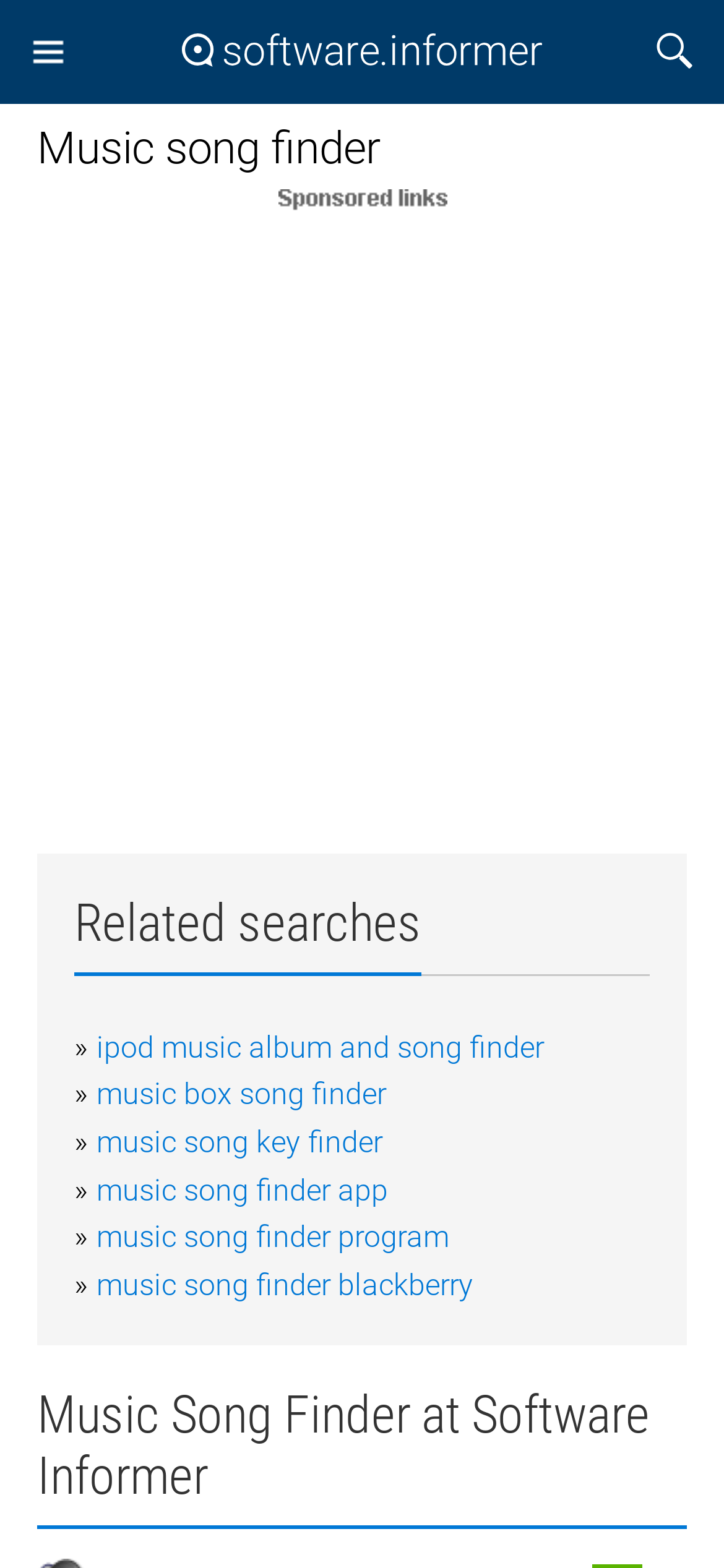Convey a detailed summary of the webpage, mentioning all key elements.

The webpage is about music song finder software, with a focus on free downloads for Windows. At the top left, there is a "Menu" link, followed by a "Software downloads and reviews" link. On the top right, there is a "Search" link. Below these links, a prominent heading "Music song finder" is displayed.

Taking up most of the page is an advertisement iframe, which spans the entire width of the page. Below the advertisement, there is a section titled "Related searches", which contains five links to related music song finder software, including "ipod music album and song finder", "music box song finder", "music song key finder", "music song finder app", and "music song finder program". These links are arranged vertically, with the first link starting from the top left of the section.

At the bottom of the page, there is a heading "Music Song Finder" followed by a static text "at Software Informer", which provides more information about the software.